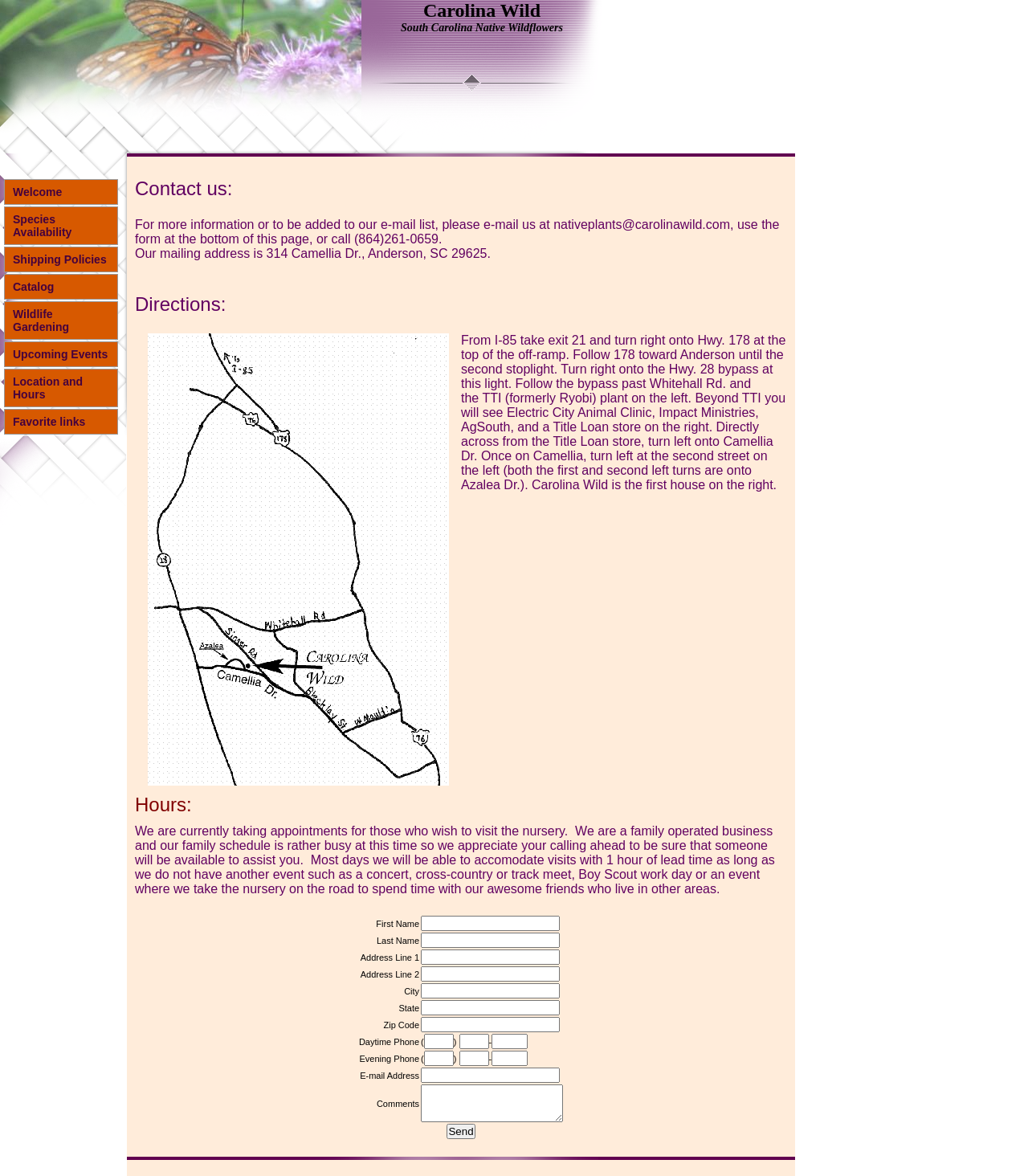What is the phone number to contact the nursery?
Please use the image to provide an in-depth answer to the question.

The phone number to contact the nursery can be found in the contact information section, which is located in the table element with the text 'For more information or to be added to our e-mail list, please e-mail us at nativeplants@carolinawild.com, use the form at the bottom of this page, or call (864)261-0659.'.